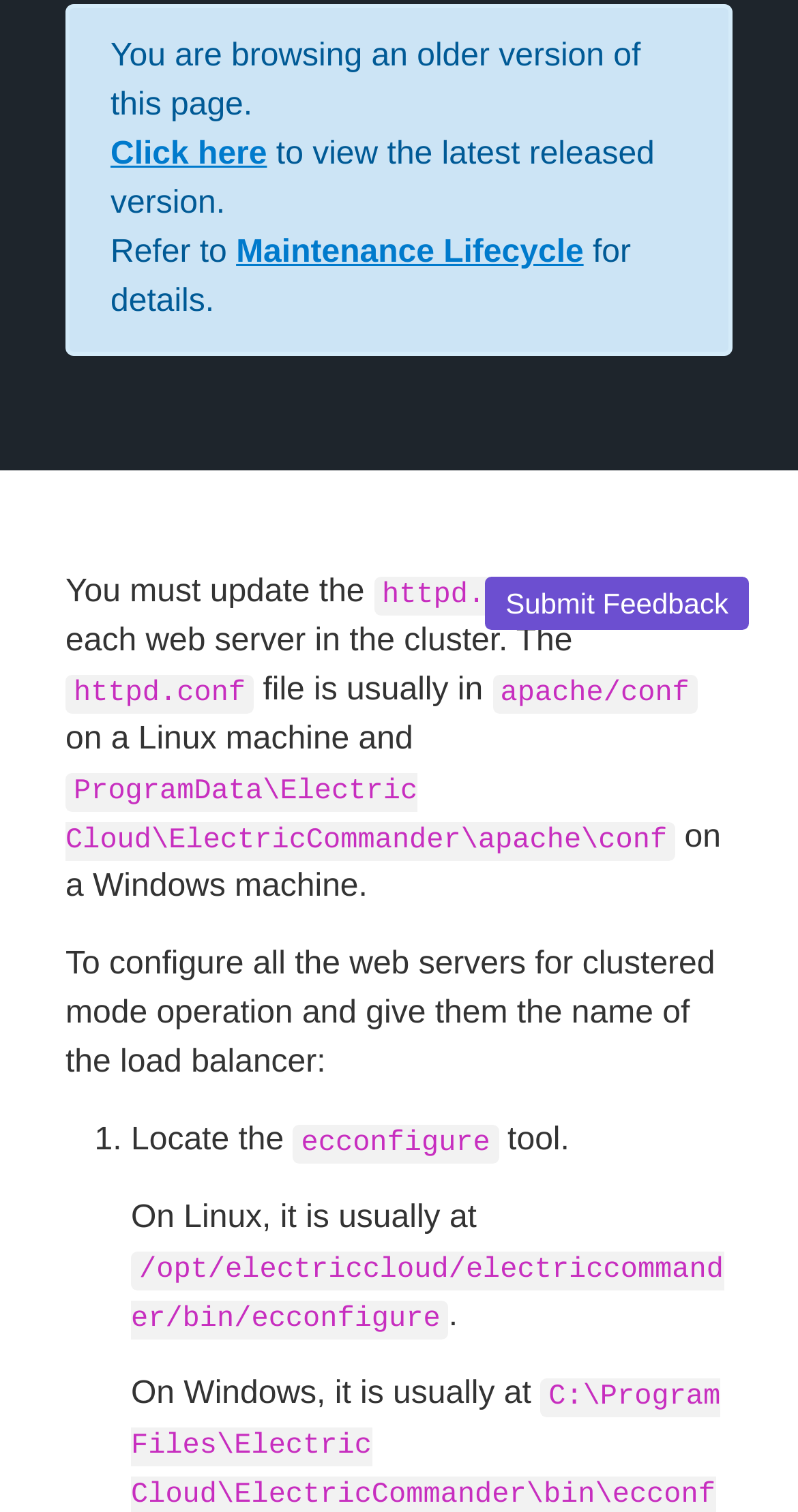Determine the bounding box coordinates of the UI element described by: "第4期".

None